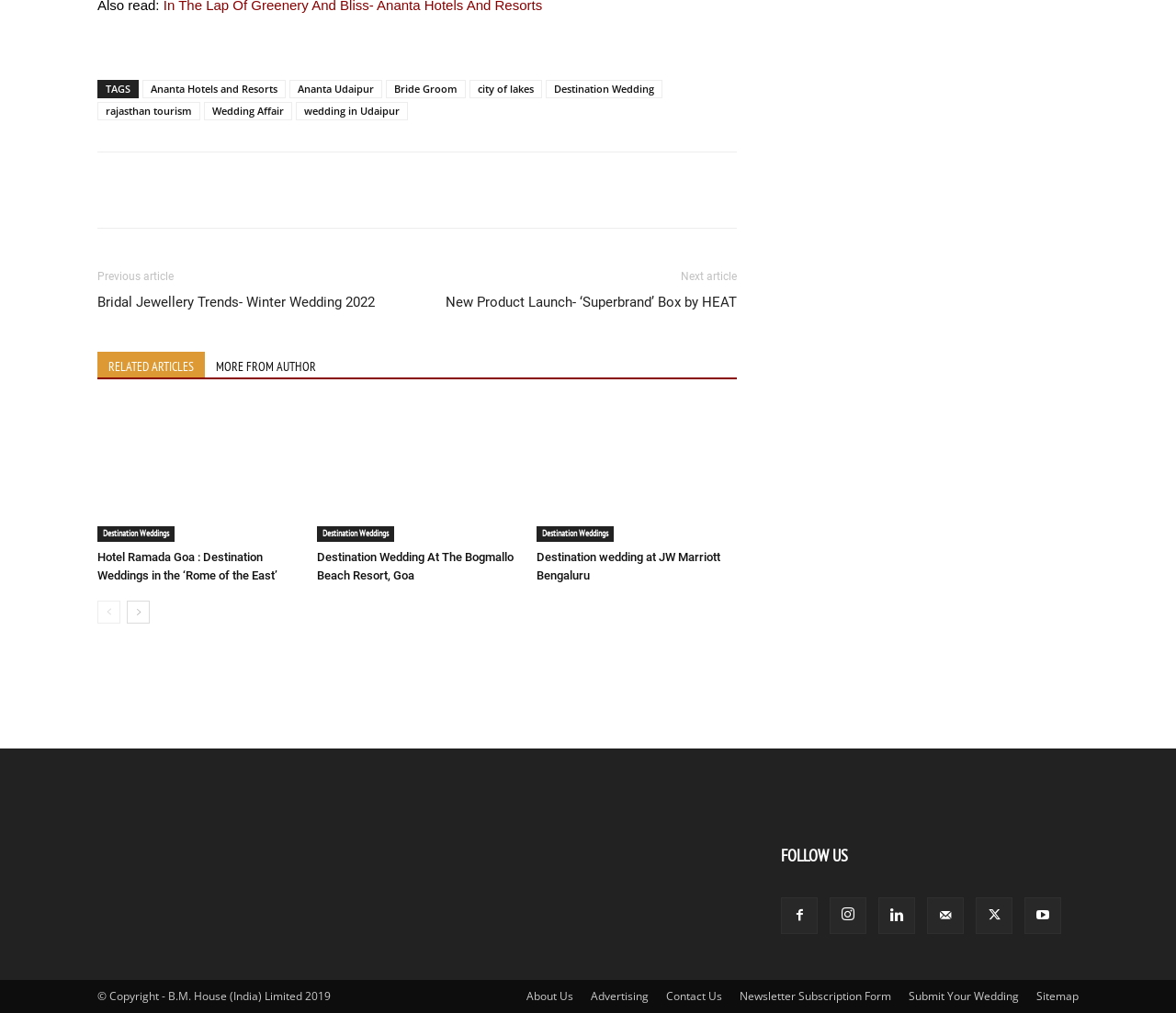Bounding box coordinates must be specified in the format (top-left x, top-left y, bottom-right x, bottom-right y). All values should be floating point numbers between 0 and 1. What are the bounding box coordinates of the UI element described as: Destination Weddings

[0.456, 0.52, 0.522, 0.535]